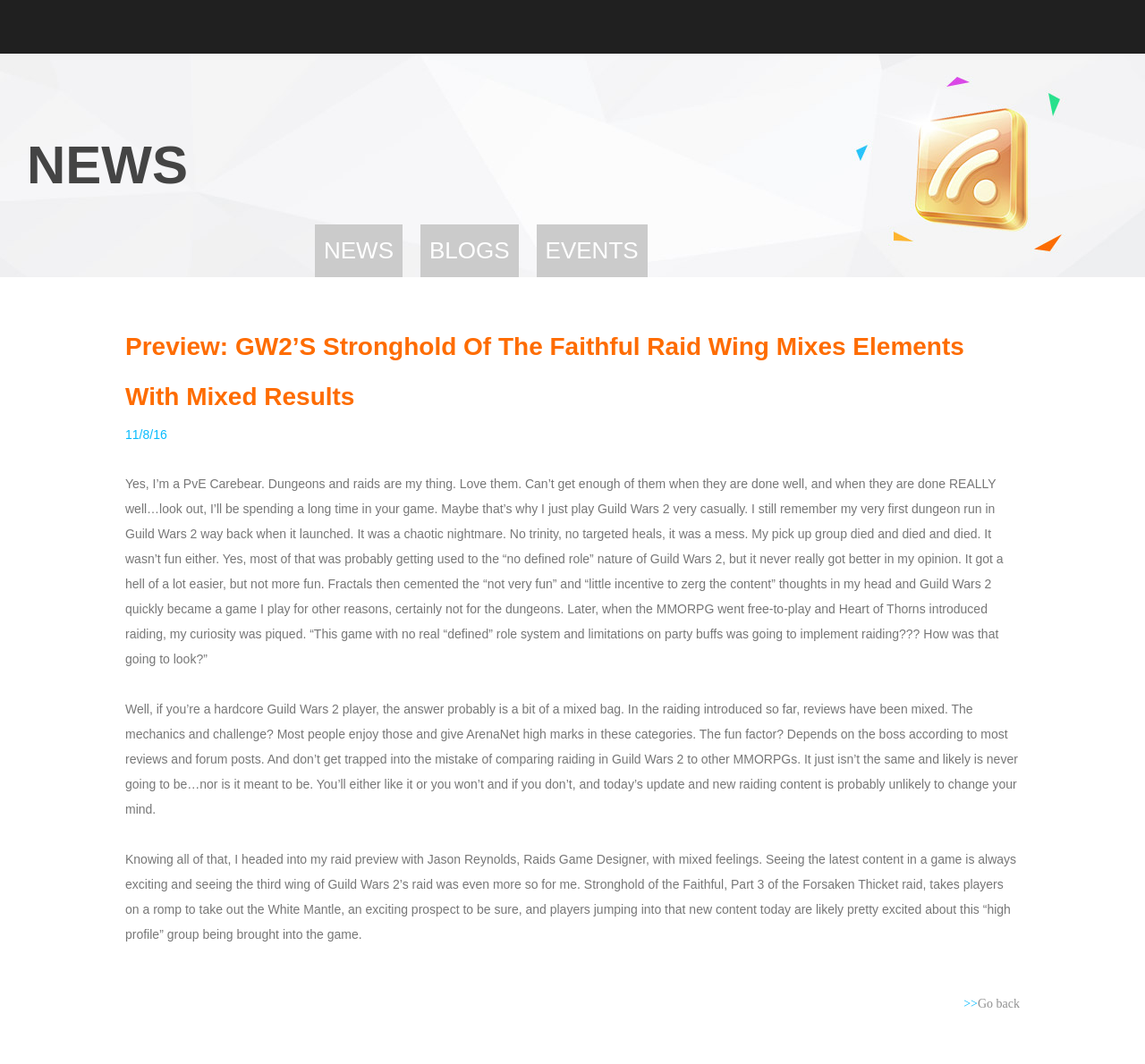Identify the bounding box coordinates of the region I need to click to complete this instruction: "Read the latest news".

[0.275, 0.211, 0.352, 0.261]